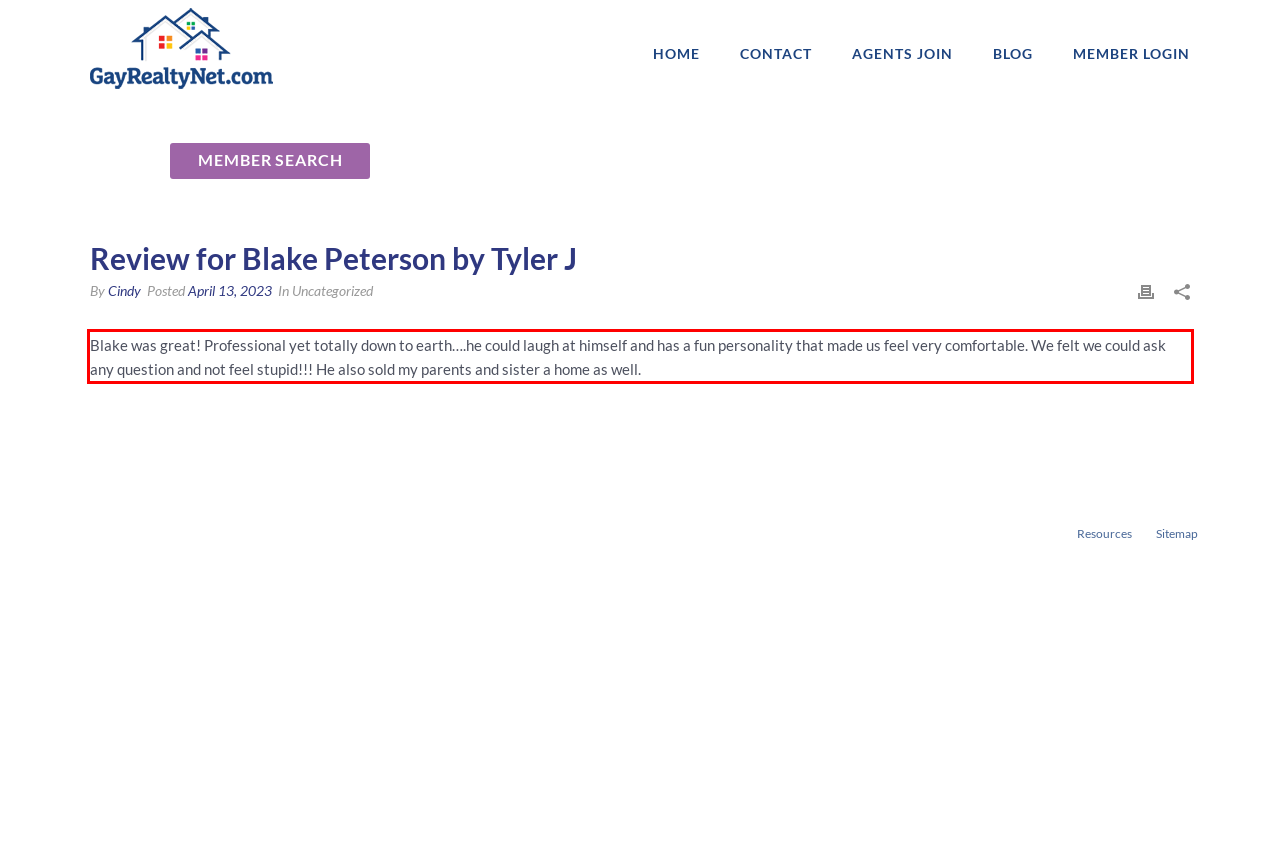Given a webpage screenshot, identify the text inside the red bounding box using OCR and extract it.

Blake was great! Professional yet totally down to earth….he could laugh at himself and has a fun personality that made us feel very comfortable. We felt we could ask any question and not feel stupid!!! He also sold my parents and sister a home as well.